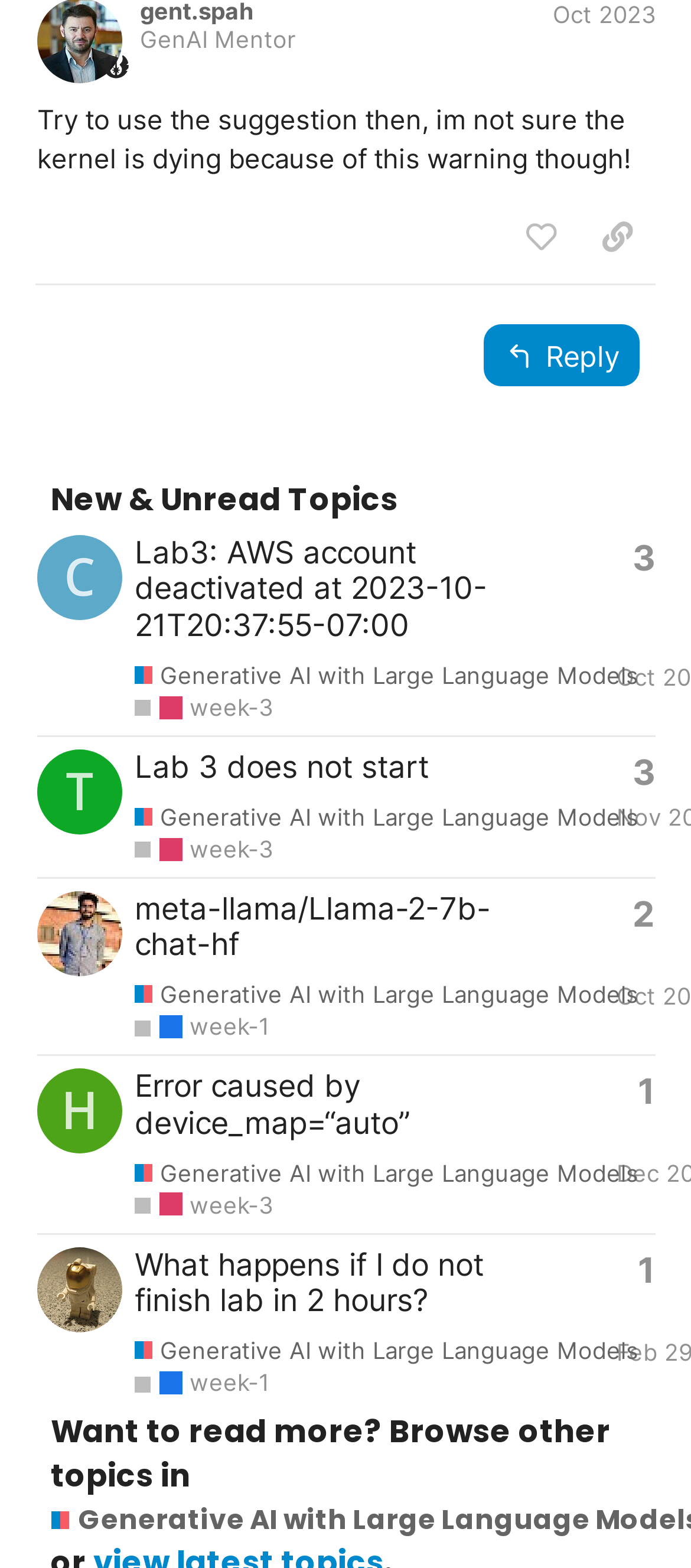Determine the bounding box for the HTML element described here: "week-1". The coordinates should be given as [left, top, right, bottom] with each number being a float between 0 and 1.

[0.195, 0.646, 0.39, 0.663]